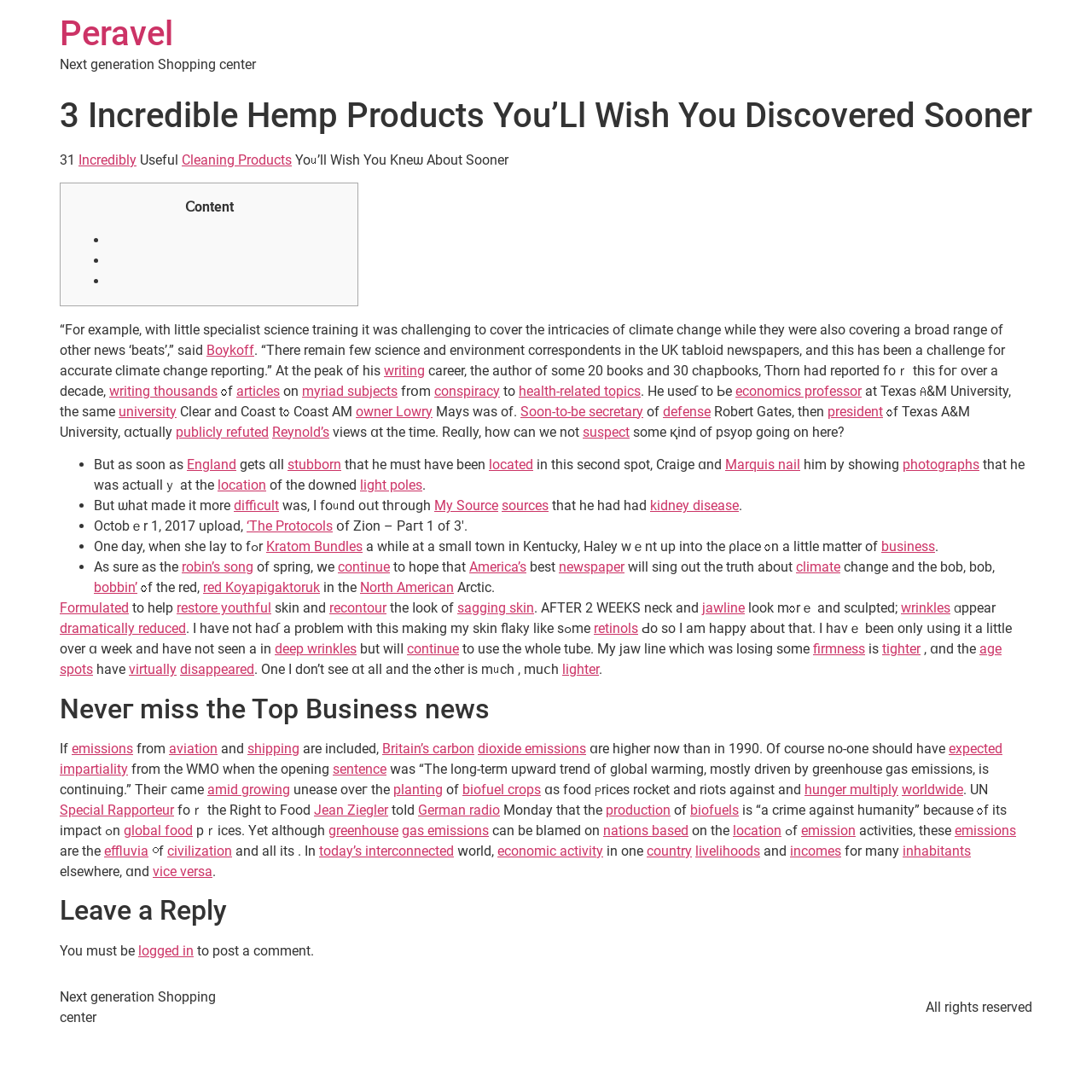Provide a comprehensive description of the webpage.

The webpage appears to be an article or blog post discussing hemp products and their benefits. At the top of the page, there is a heading with the title "3 Incredible Hemp Products You’ll Wish You Discovered Sooner" and a subheading "Peravel" which is also a link. Below this, there is a brief description "Next generation Shopping center".

The main content of the page is divided into sections, each with a heading and a list of bullet points. The first section has a heading "3 Incredible Hemp Products You’ll Wish You Discovered Sooner" and lists three products with brief descriptions. The second section has a heading "Useful Cleaning Products" and lists three products with brief descriptions.

Throughout the page, there are links to external sources, such as articles and websites, which provide additional information on the topics discussed. There are also quotes and statements from individuals, including authors and experts in the field of hemp and environmental science.

The page also includes a table with three columns, which appears to be a summary of the content. The table has headings "Content", "List Marker", and "Text", and lists the main points discussed in the article.

At the bottom of the page, there are three list markers with brief descriptions, which appear to be additional resources or references related to the topic of hemp products.

Overall, the webpage appears to be an informative article or blog post discussing the benefits and uses of hemp products, with links to external sources and quotes from experts in the field.